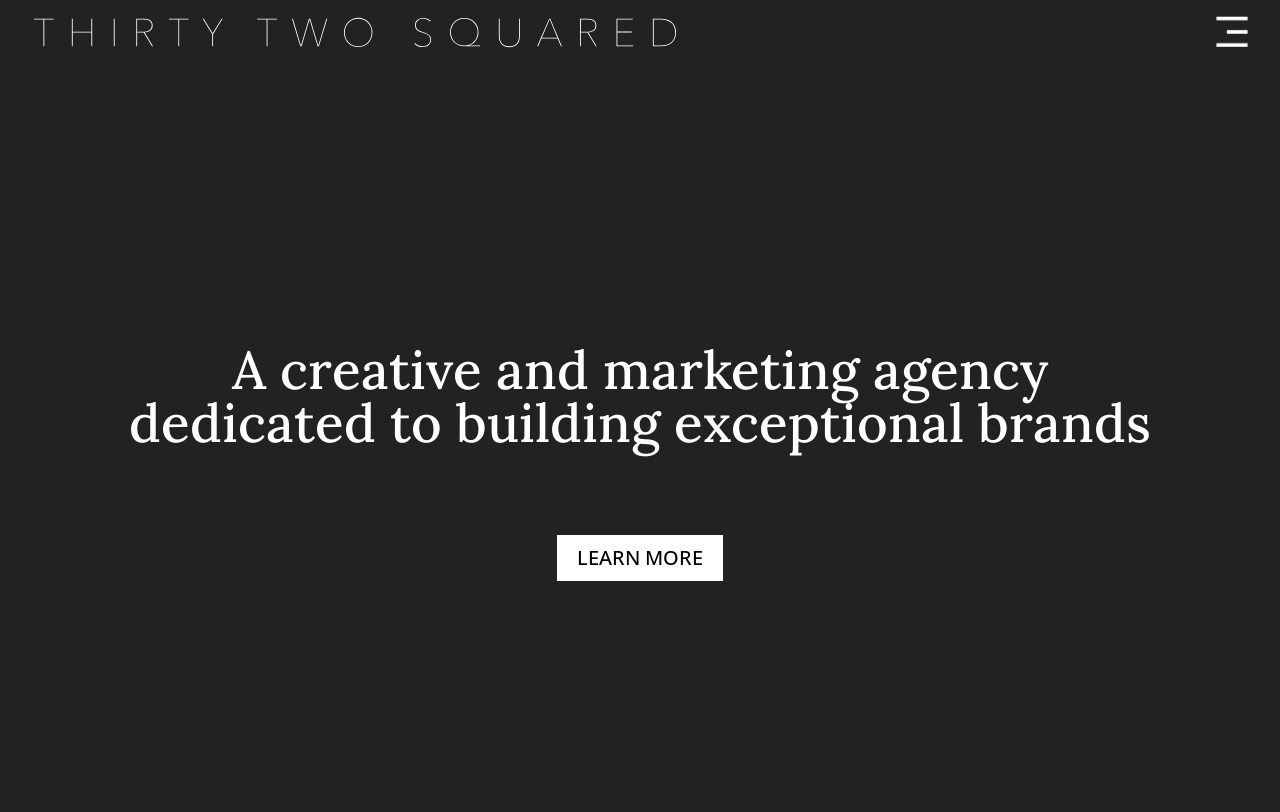Predict the bounding box of the UI element based on the description: "LEARN MORE". The coordinates should be four float numbers between 0 and 1, formatted as [left, top, right, bottom].

[0.435, 0.658, 0.565, 0.715]